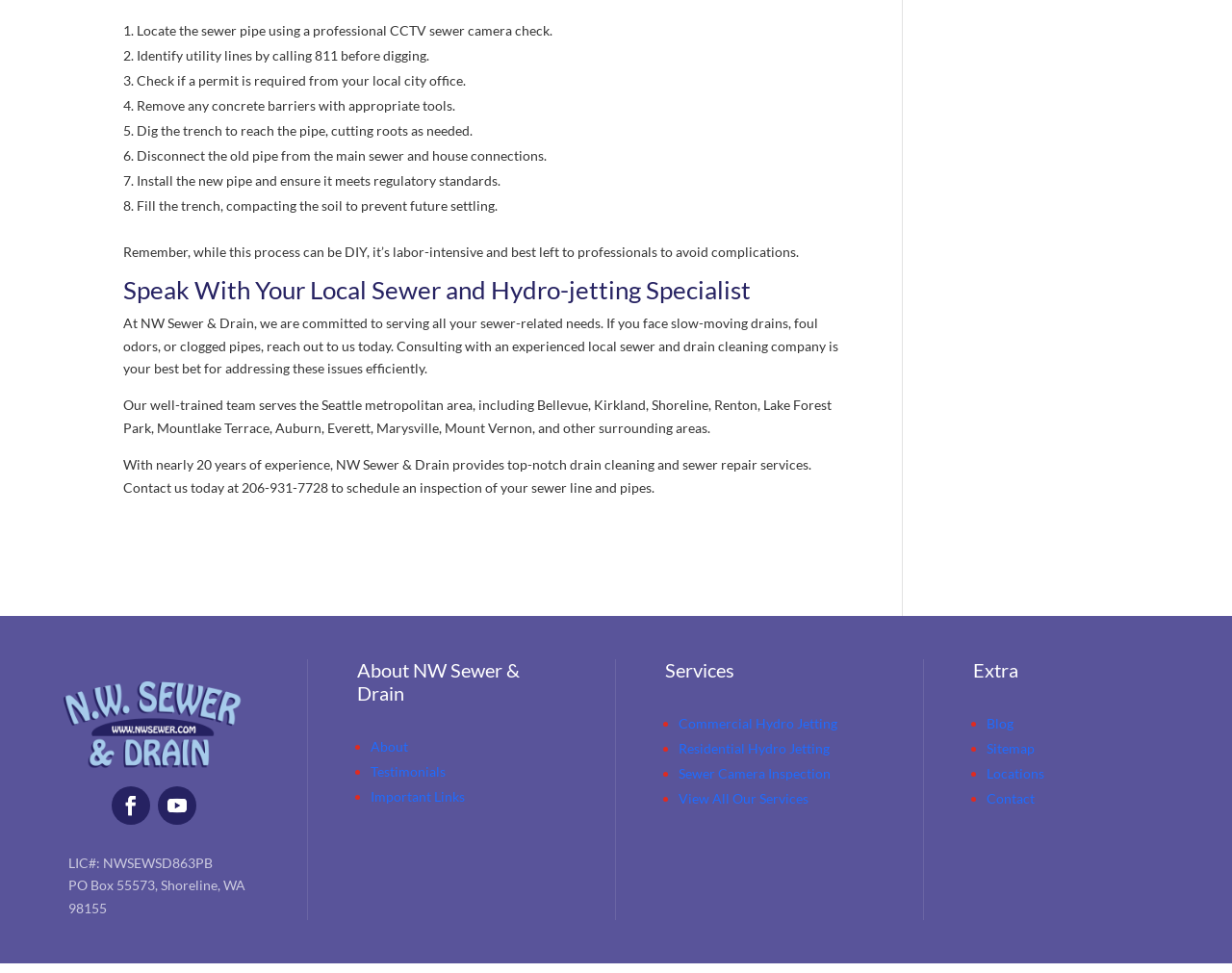Look at the image and write a detailed answer to the question: 
What is the company's license number?

The company's license number is NWSEWSD863PB, which can be found at the bottom of the webpage, along with the company's address and other contact information.